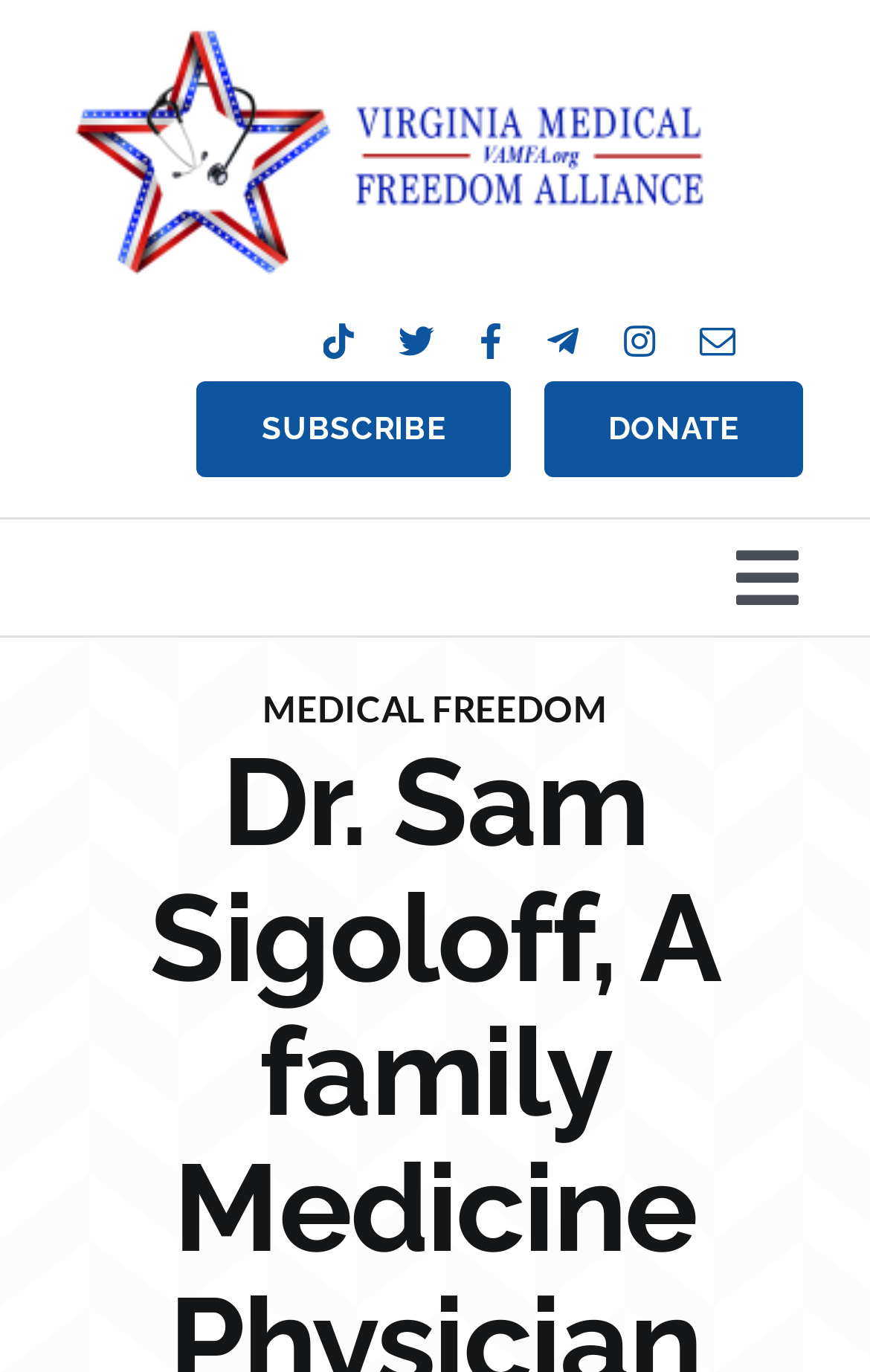Please provide the bounding box coordinates for the UI element as described: "Get Involved". The coordinates must be four floats between 0 and 1, represented as [left, top, right, bottom].

[0.0, 0.726, 1.0, 0.832]